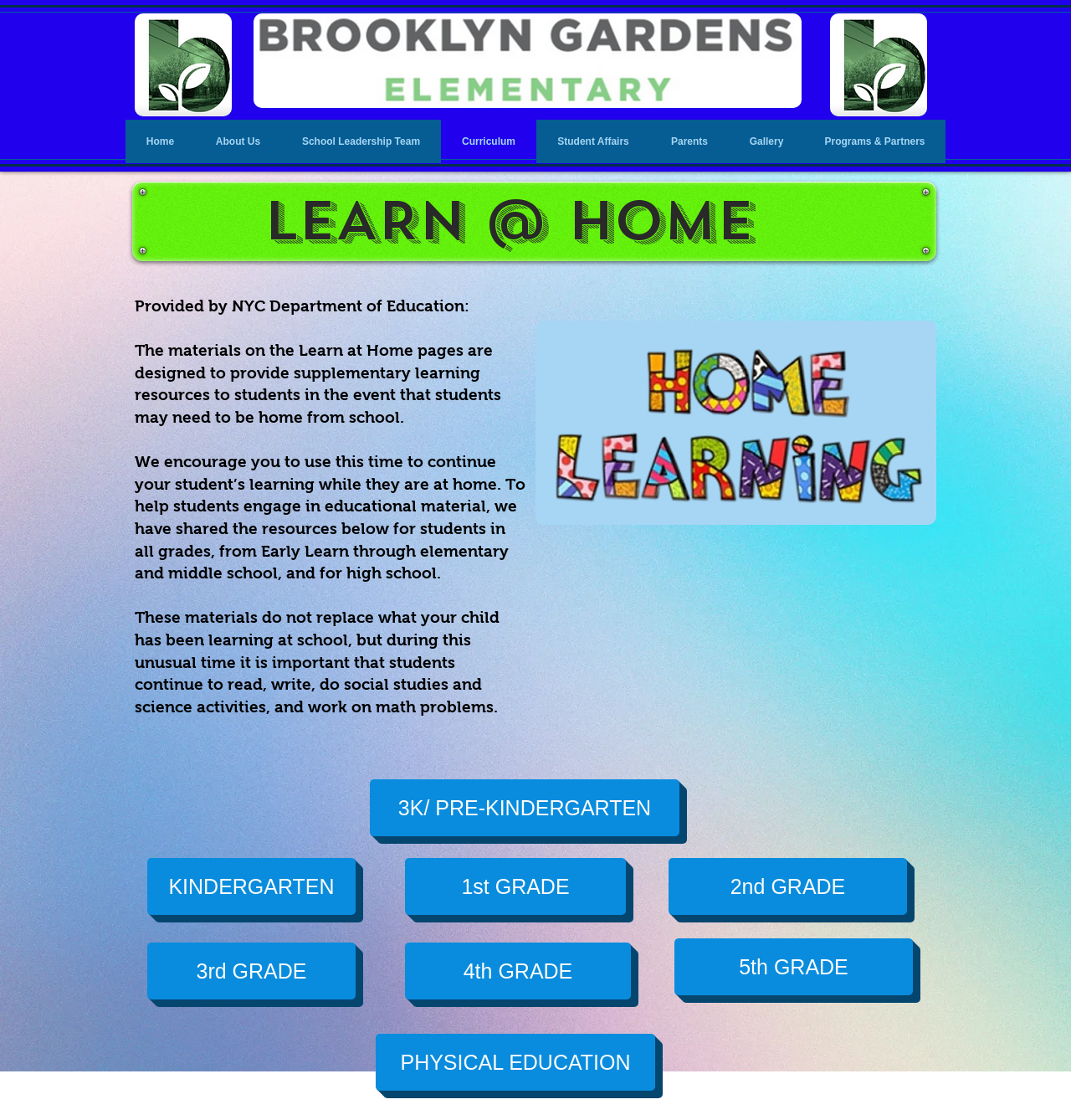What is the purpose of the Learn at Home pages?
Using the image, give a concise answer in the form of a single word or short phrase.

To provide supplementary learning resources